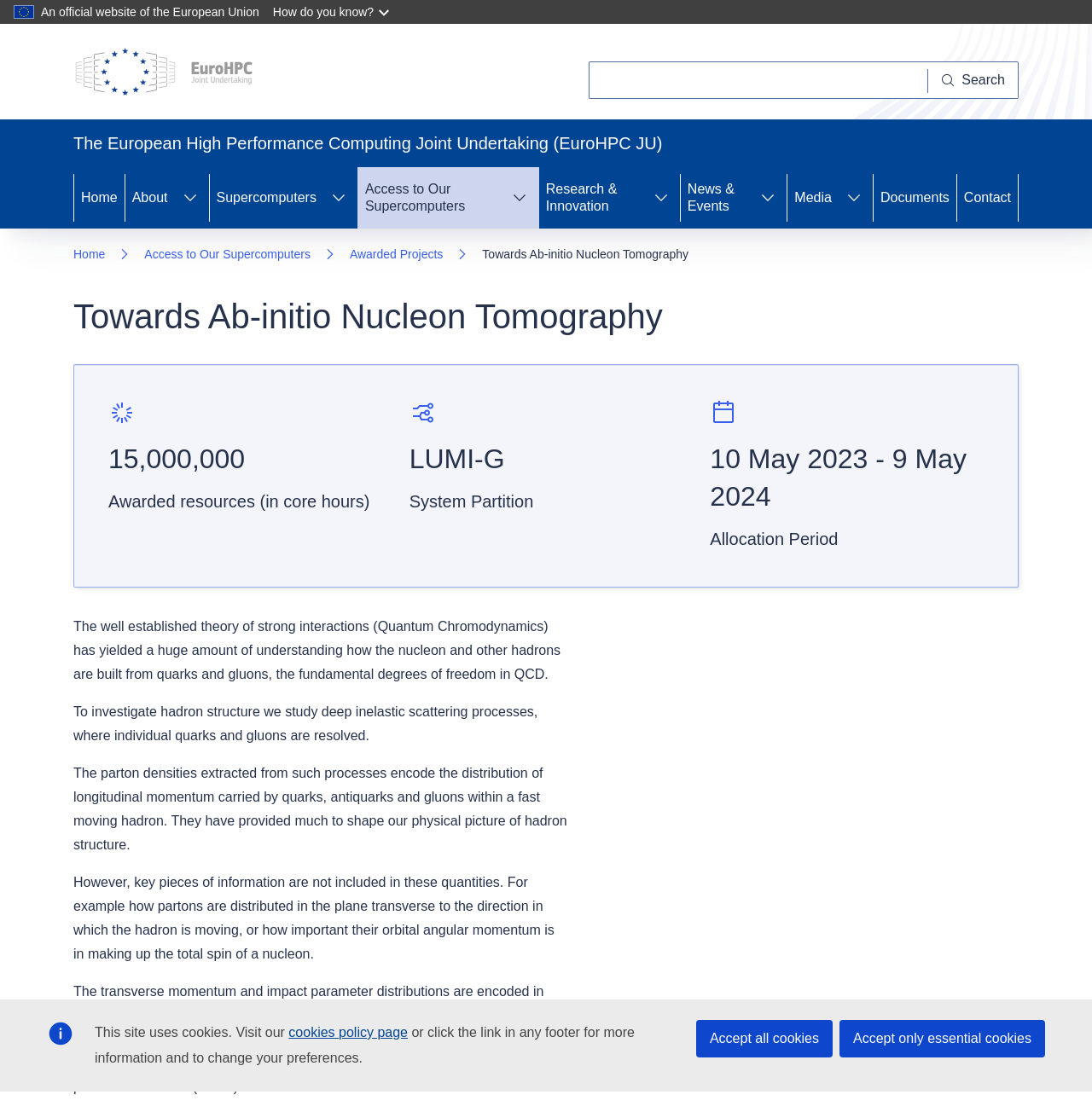Please specify the bounding box coordinates of the element that should be clicked to execute the given instruction: 'Check the creators list'. Ensure the coordinates are four float numbers between 0 and 1, expressed as [left, top, right, bottom].

None